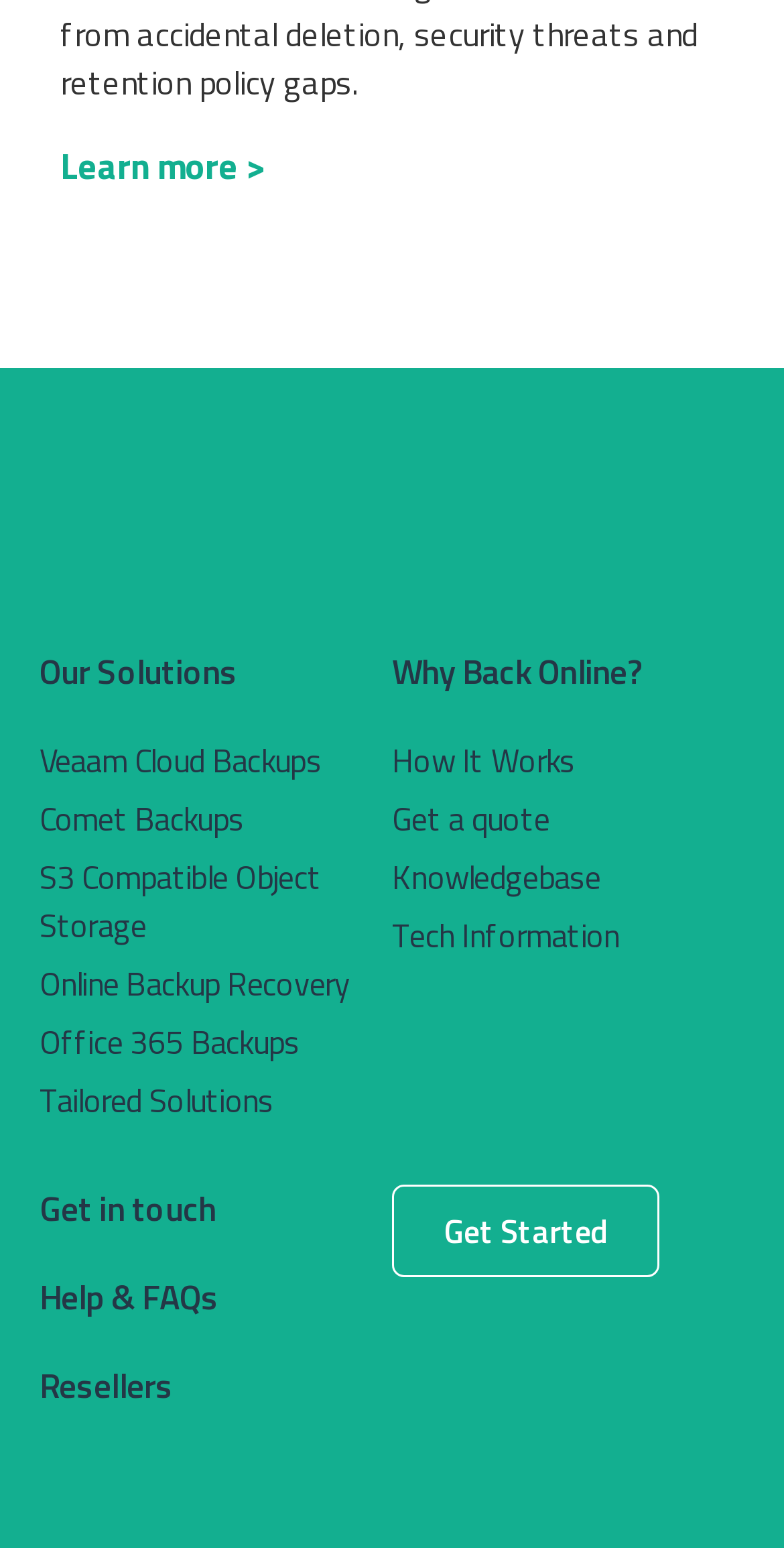What is the first solution listed? Please answer the question using a single word or phrase based on the image.

Veaam Cloud Backups